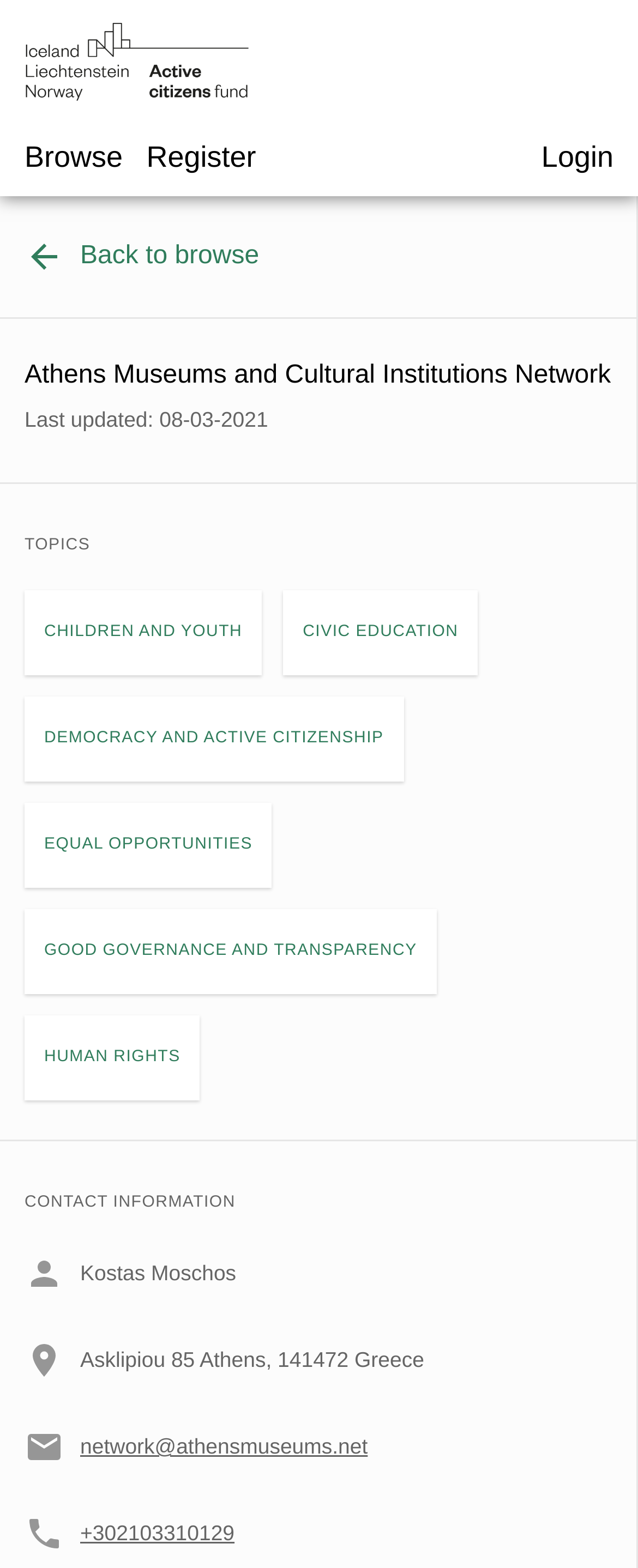Locate the bounding box coordinates of the clickable region necessary to complete the following instruction: "Browse partners". Provide the coordinates in the format of four float numbers between 0 and 1, i.e., [left, top, right, bottom].

[0.038, 0.09, 0.192, 0.111]